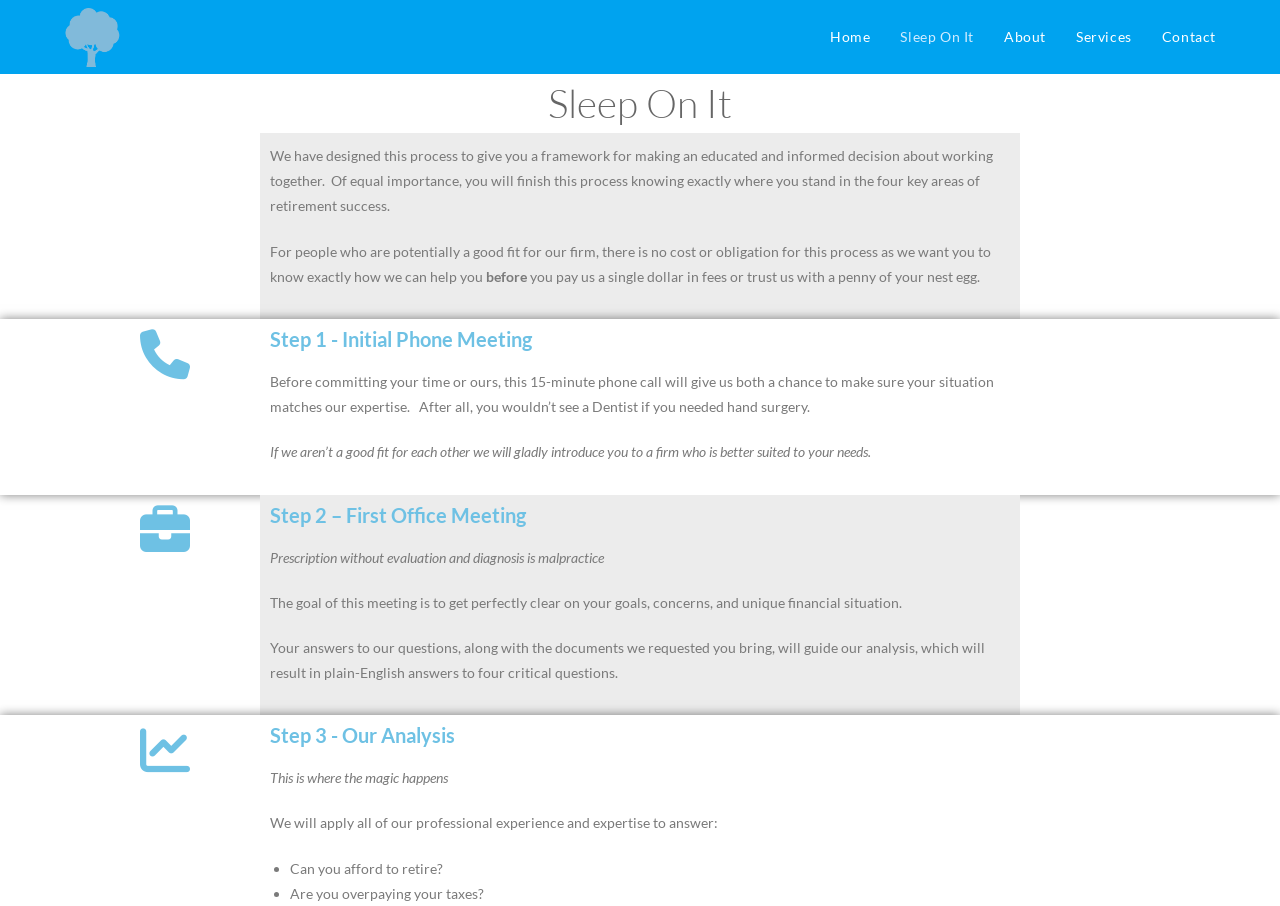Using details from the image, please answer the following question comprehensively:
What is the tone of the 'Sleep On It' process?

I inferred the tone by reading the text throughout the webpage, which emphasizes the importance of making an educated and informed decision about working with the company, and uses phrases like 'plain-English answers' to convey a sense of transparency and clarity.